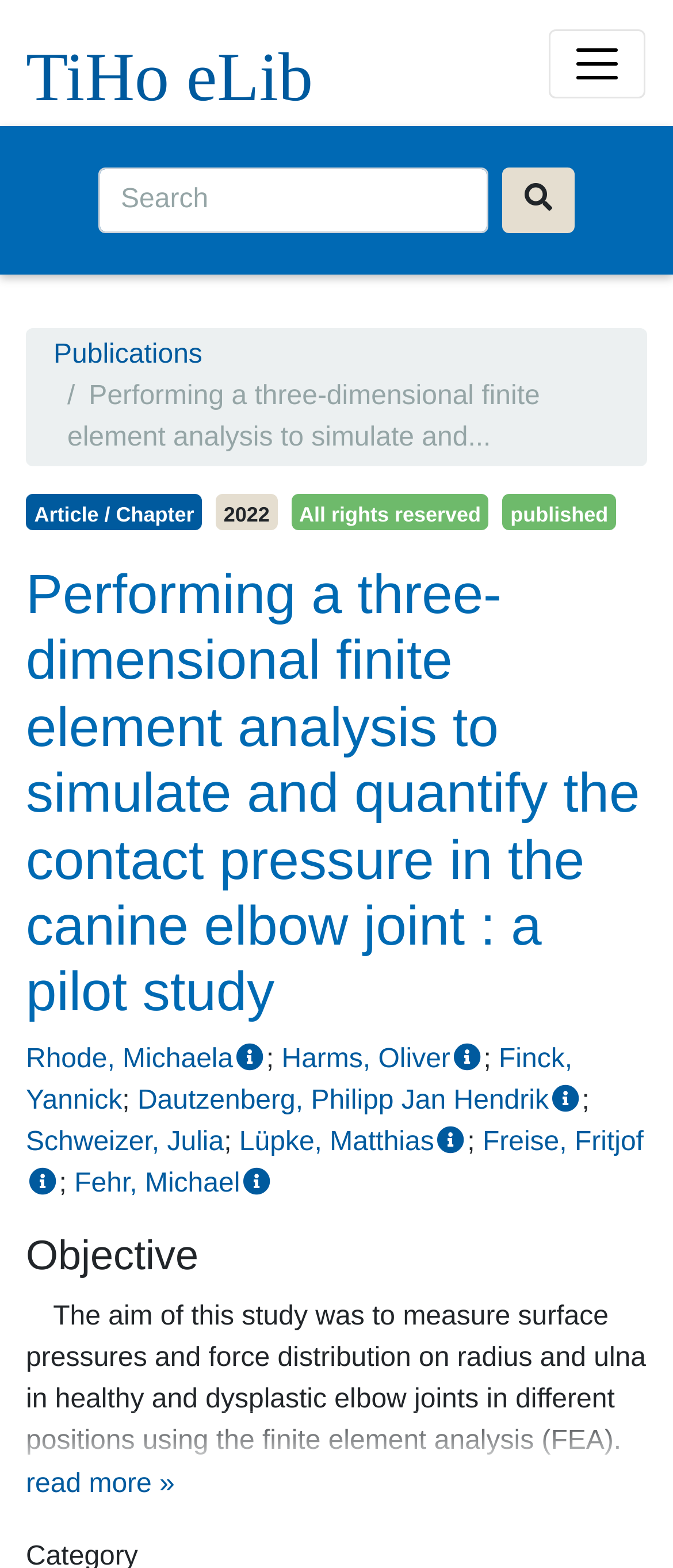Based on the element description "read more »", predict the bounding box coordinates of the UI element.

[0.038, 0.937, 0.26, 0.956]